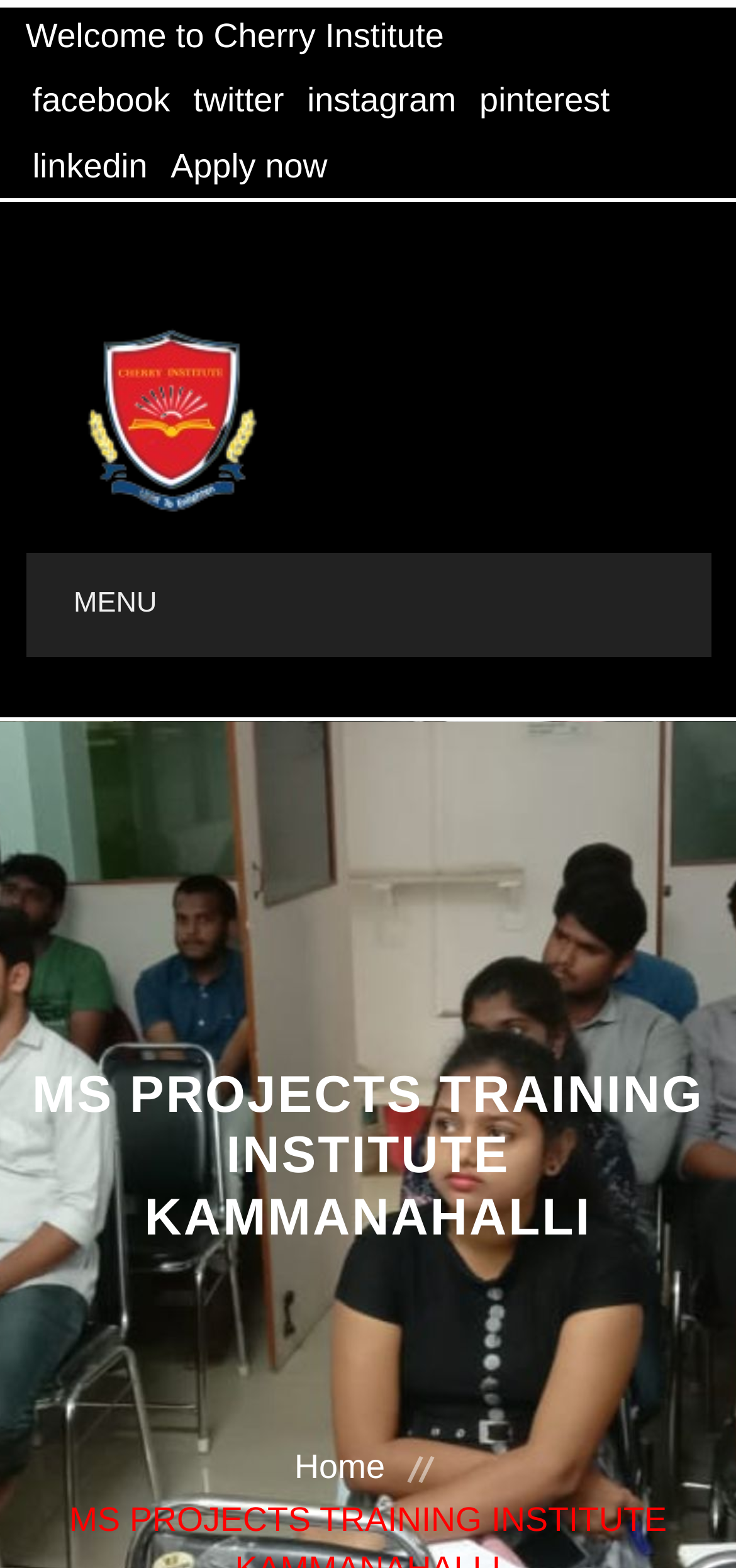What is the main course offered?
Using the image as a reference, deliver a detailed and thorough answer to the question.

The main course offered by the institute can be inferred from the heading 'MS PROJECTS TRAINING INSTITUTE KAMMANAHALLI' and the meta description, which mentions 'MS Projects training'.